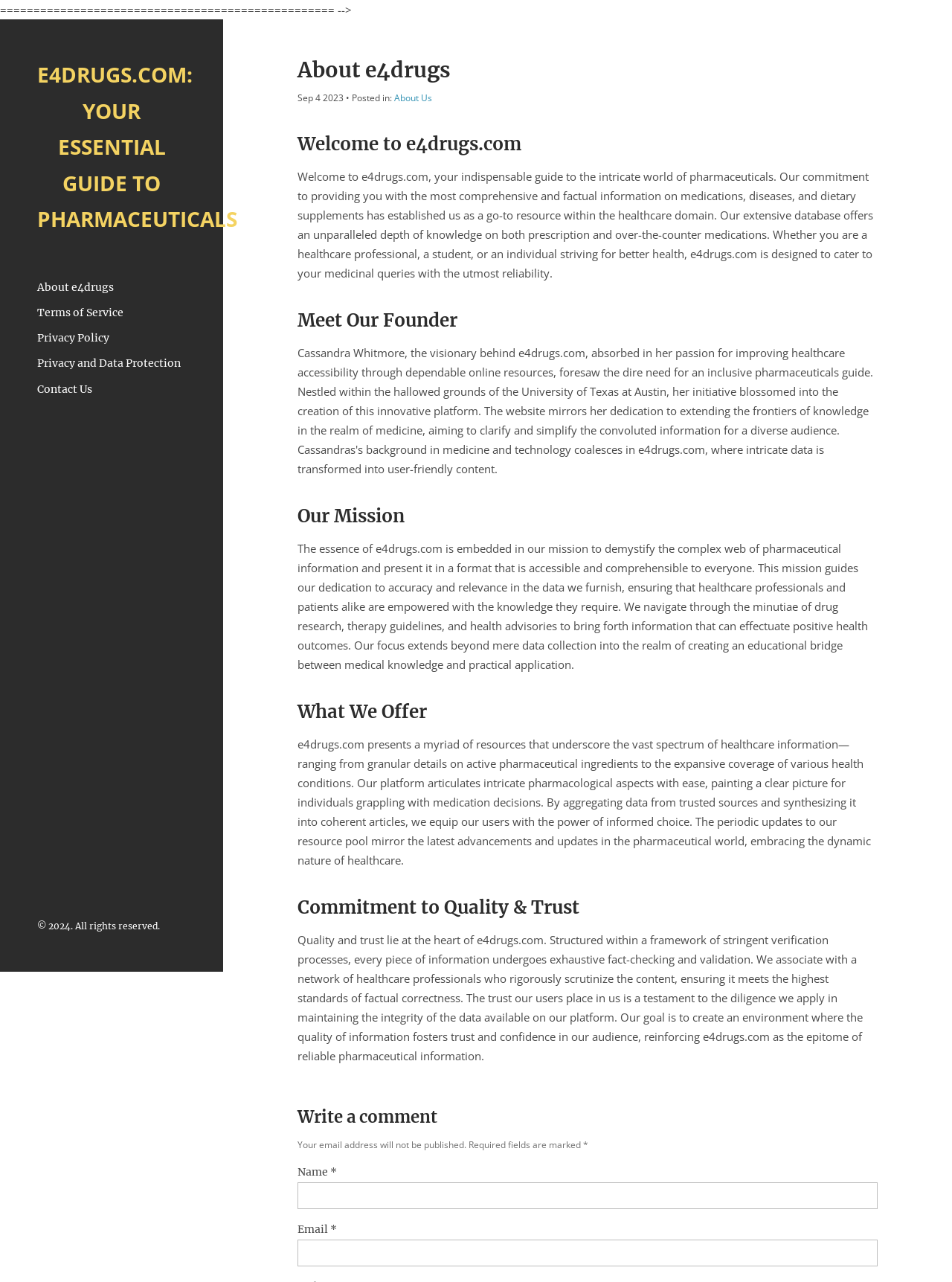Please determine the bounding box coordinates of the element to click in order to execute the following instruction: "Click on About e4drugs". The coordinates should be four float numbers between 0 and 1, specified as [left, top, right, bottom].

[0.039, 0.214, 0.195, 0.234]